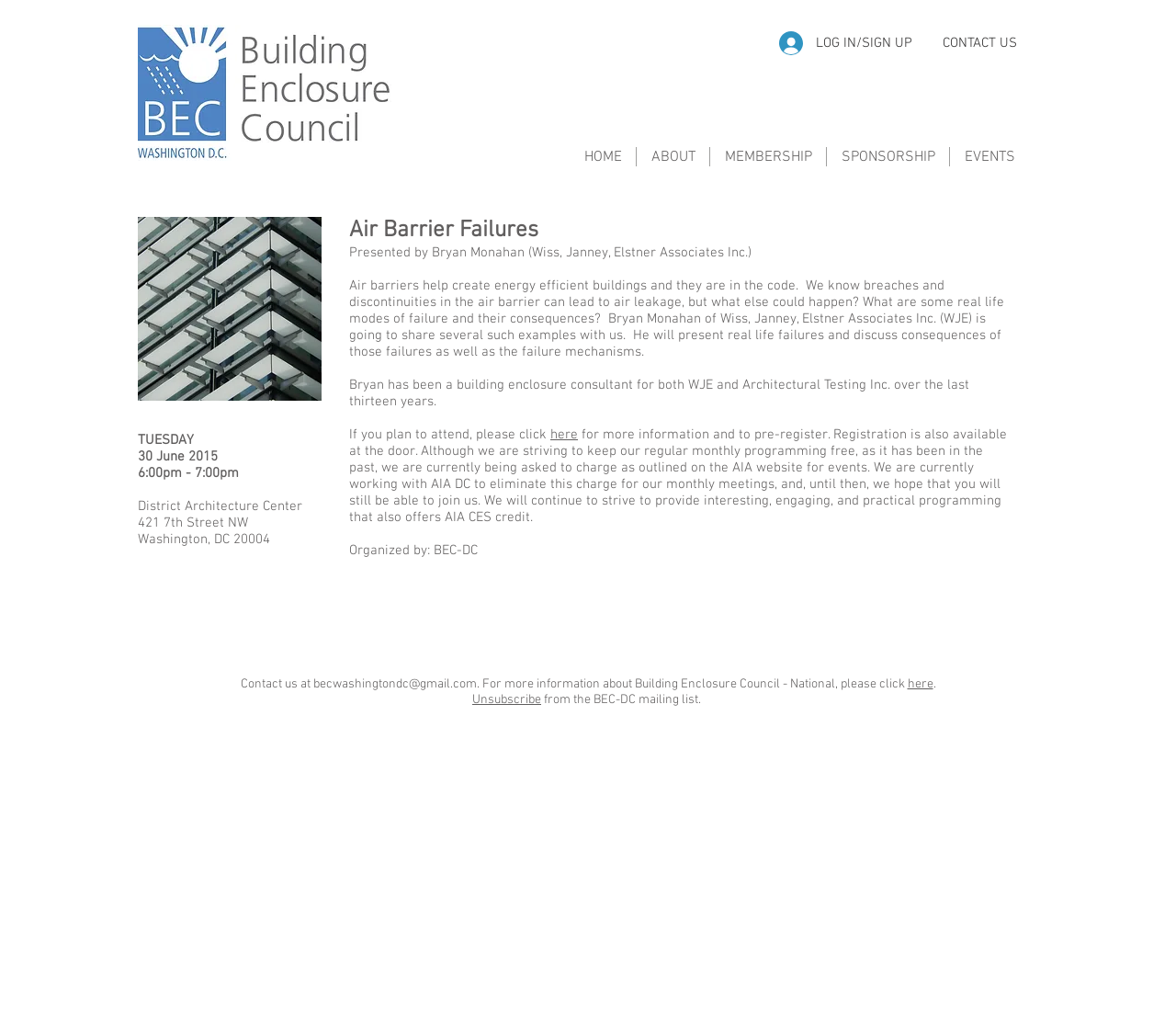Carefully observe the image and respond to the question with a detailed answer:
What is the location of the event?

I found the location of the event by reading the heading element that describes the event location. The text mentions 'District Architecture Center 421 7th Street NW Washington, DC 20004', which indicates that the event is taking place at the District Architecture Center.